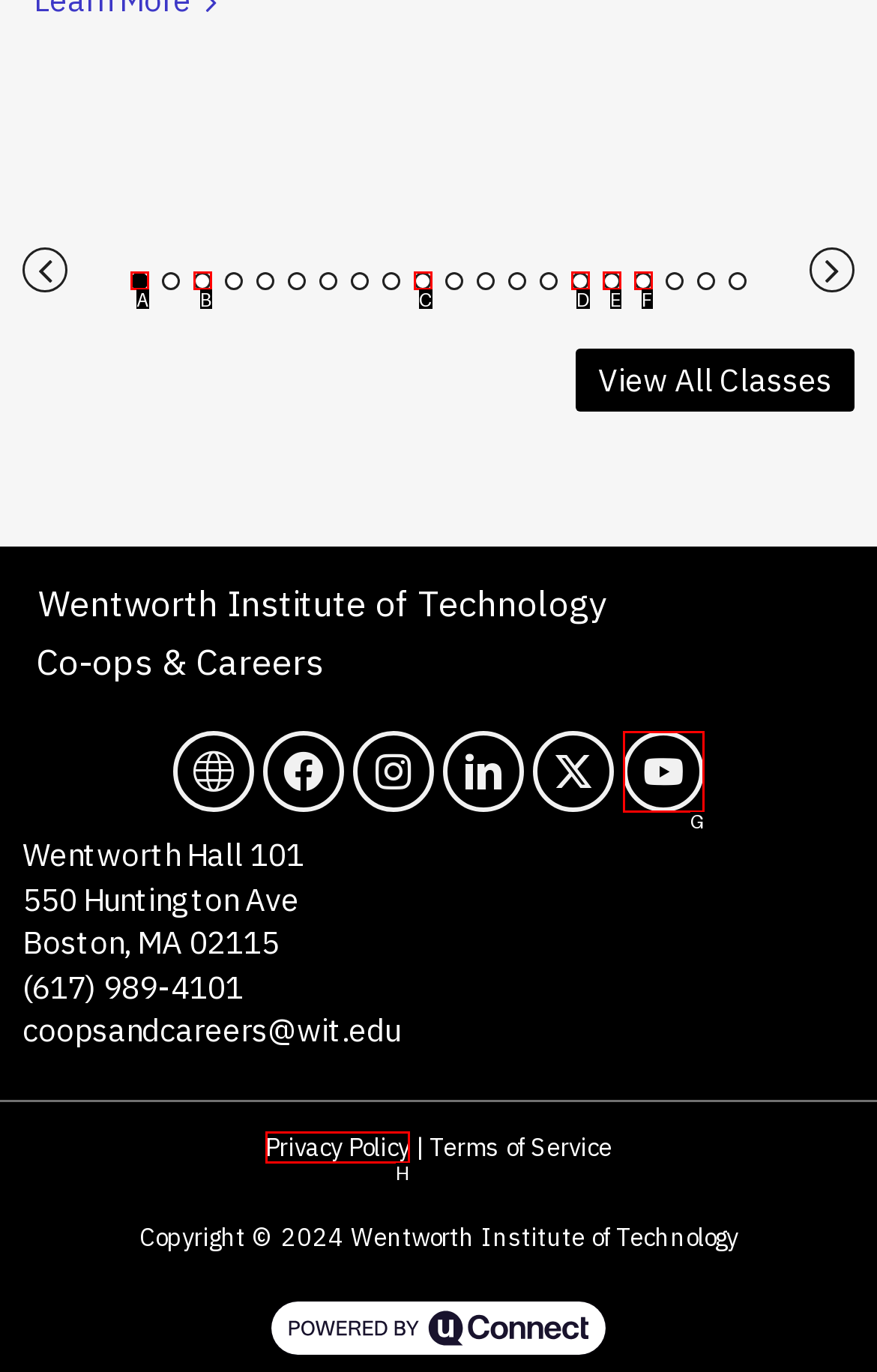Determine the appropriate lettered choice for the task: check the 'Privacy Policy'. Reply with the correct letter.

H